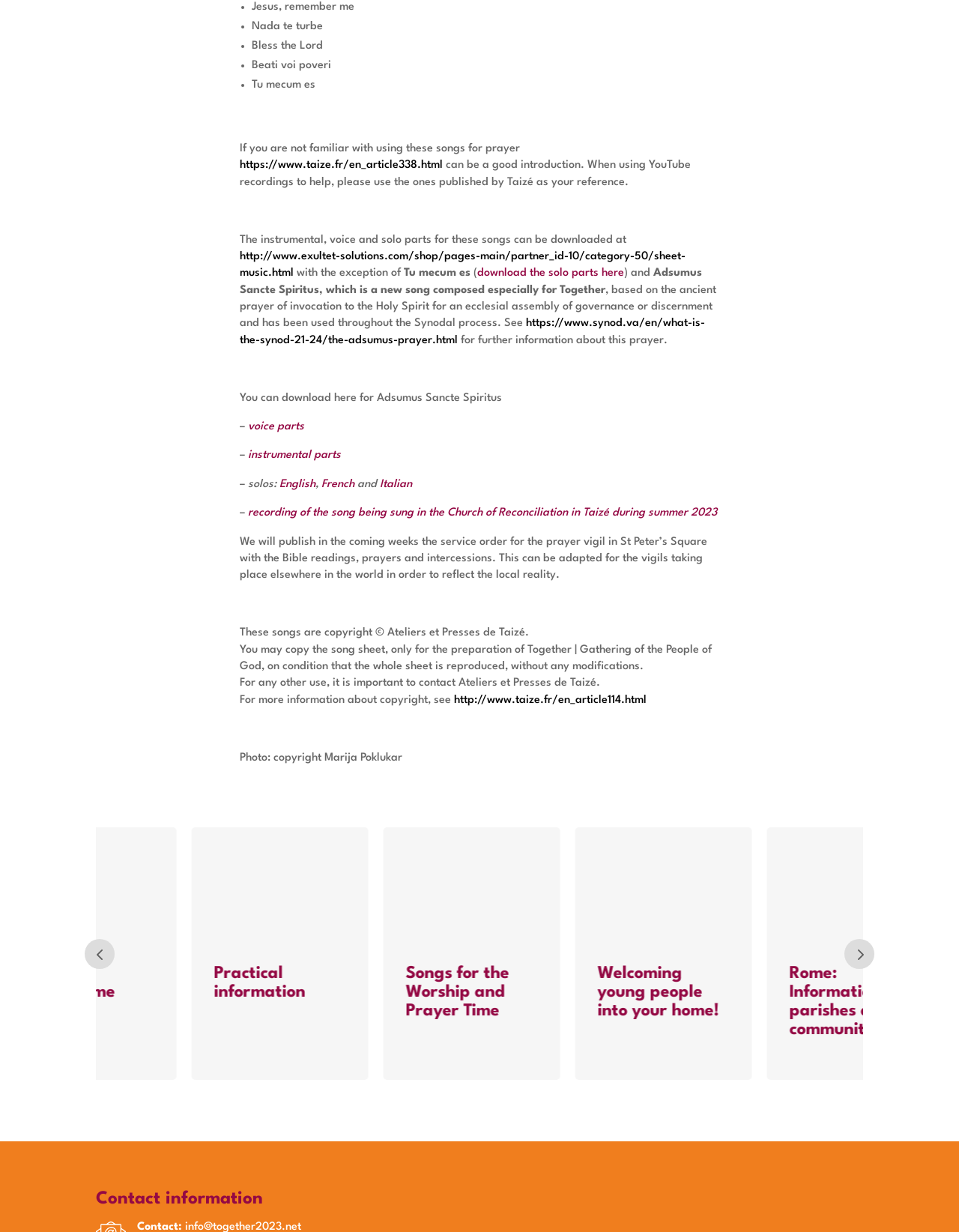What is the purpose of the songs?
Please give a detailed answer to the question using the information shown in the image.

The purpose of the songs is for prayer and worship, as indicated by the text 'Songs for the Worship and Prayer Time' and the context of the webpage which provides resources for a prayer vigil.